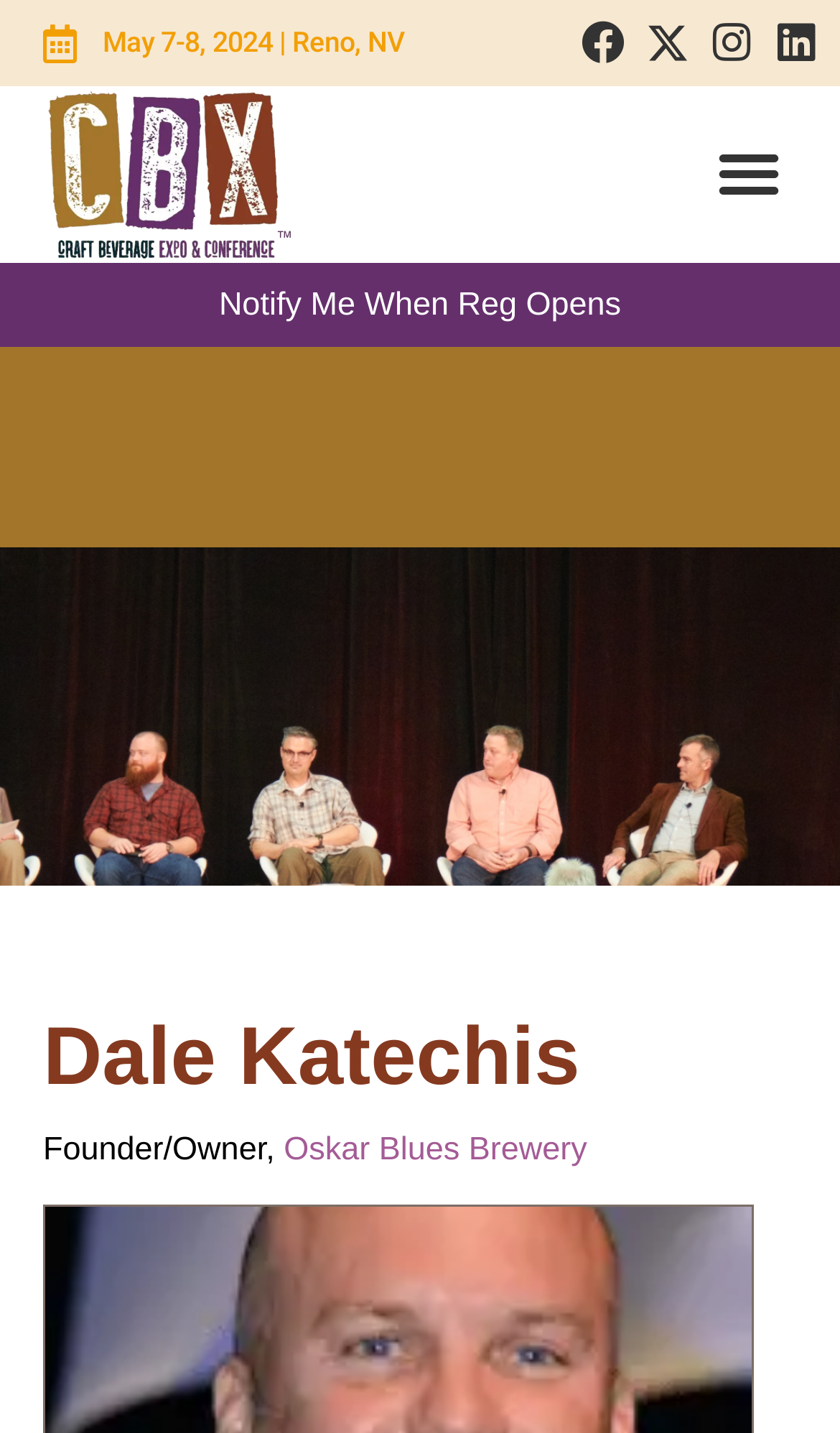What is the founder of Oskar Blues Brewery?
Use the screenshot to answer the question with a single word or phrase.

Dale Katechis